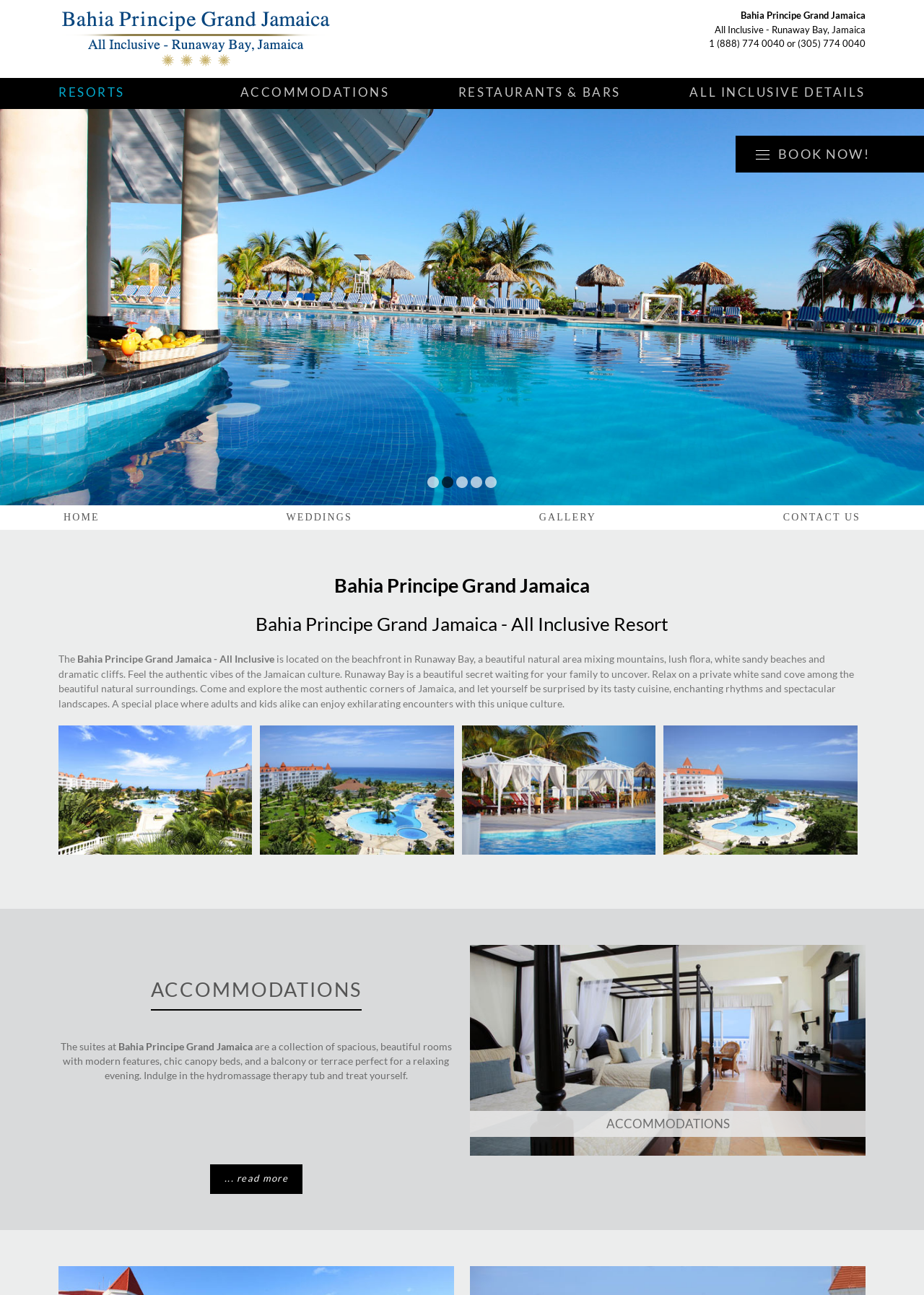Analyze the image and give a detailed response to the question:
What is the main feature of the suites at the resort?

The feature of the suites can be found in the third article element, where it describes the suites as having modern features, chic canopy beds, and a balcony or terrace, and also mentions the hydromassage therapy tub.